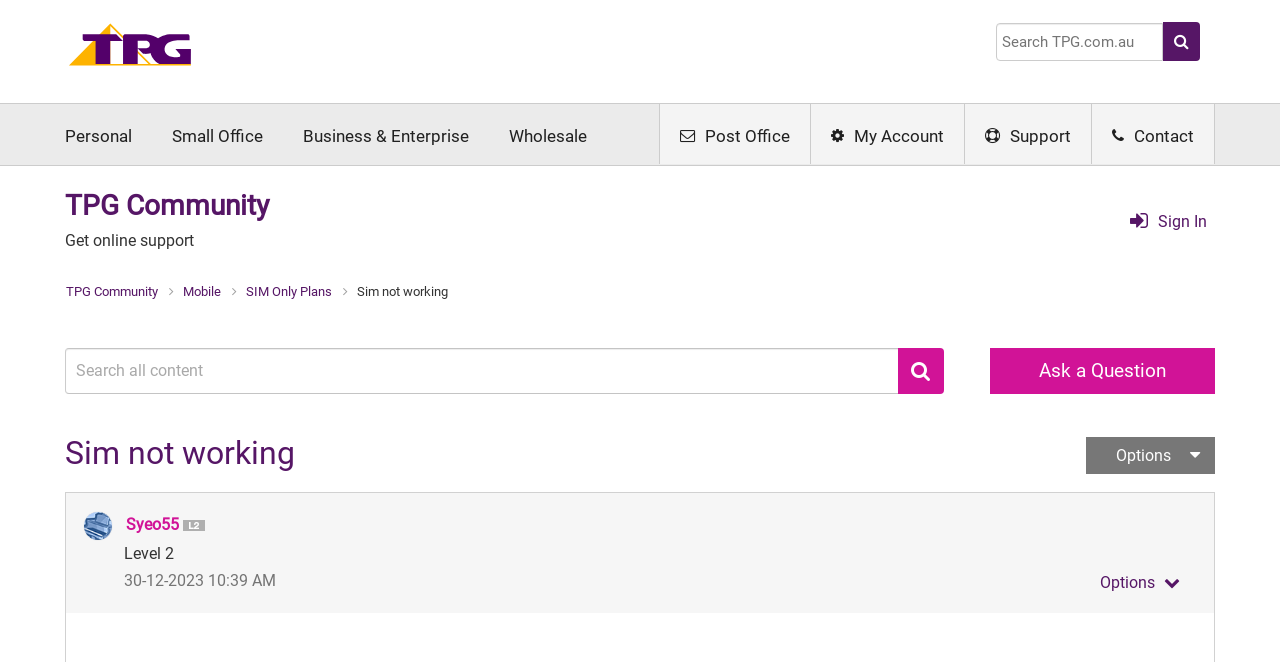Pinpoint the bounding box coordinates of the area that should be clicked to complete the following instruction: "Go to Home page". The coordinates must be given as four float numbers between 0 and 1, i.e., [left, top, right, bottom].

[0.051, 0.061, 0.152, 0.09]